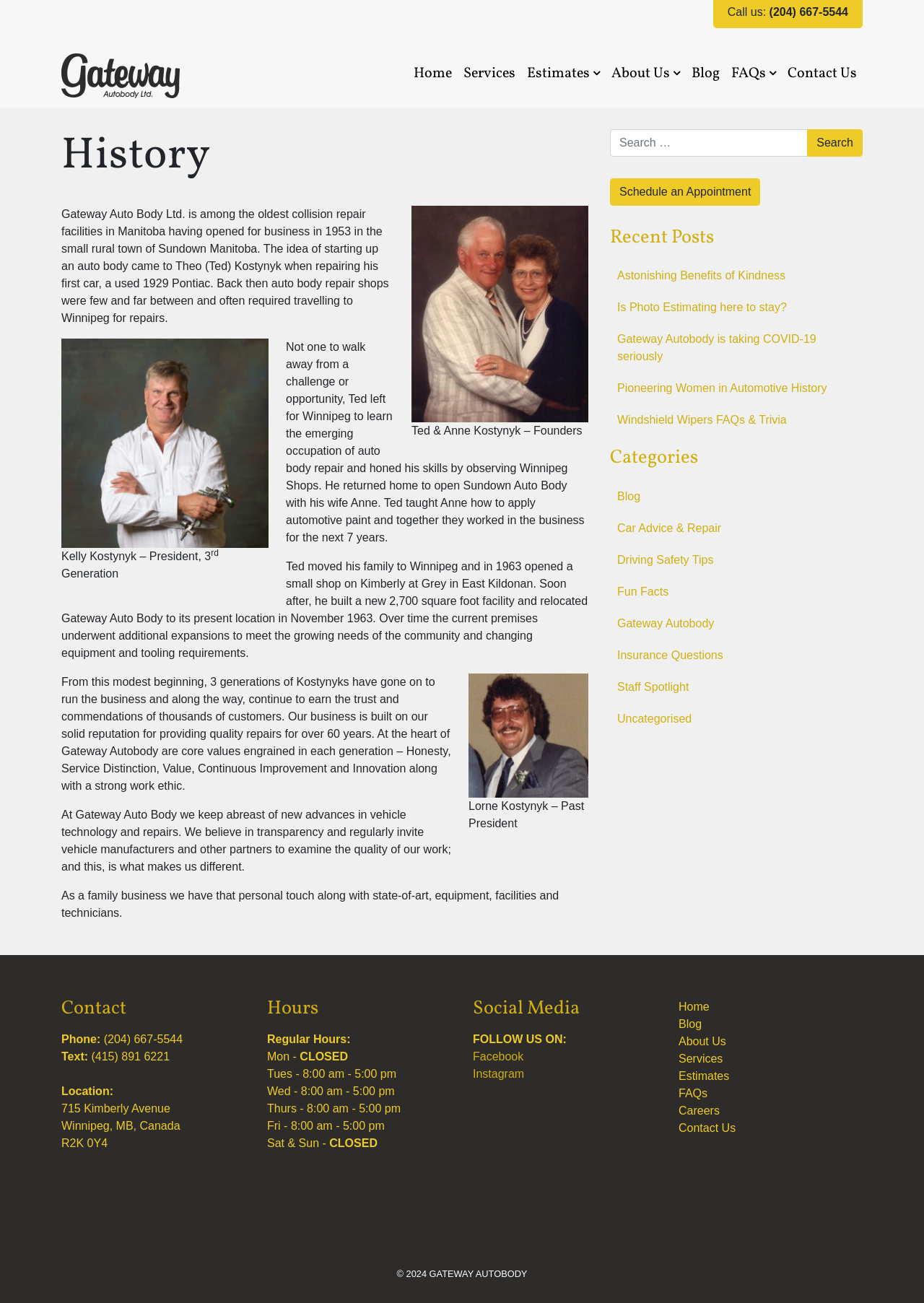Provide your answer in a single word or phrase: 
What are the regular hours of Gateway Autobody?

Mon - CLOSED, Tues - Fri 8:00 am - 5:00 pm, Sat & Sun - CLOSED